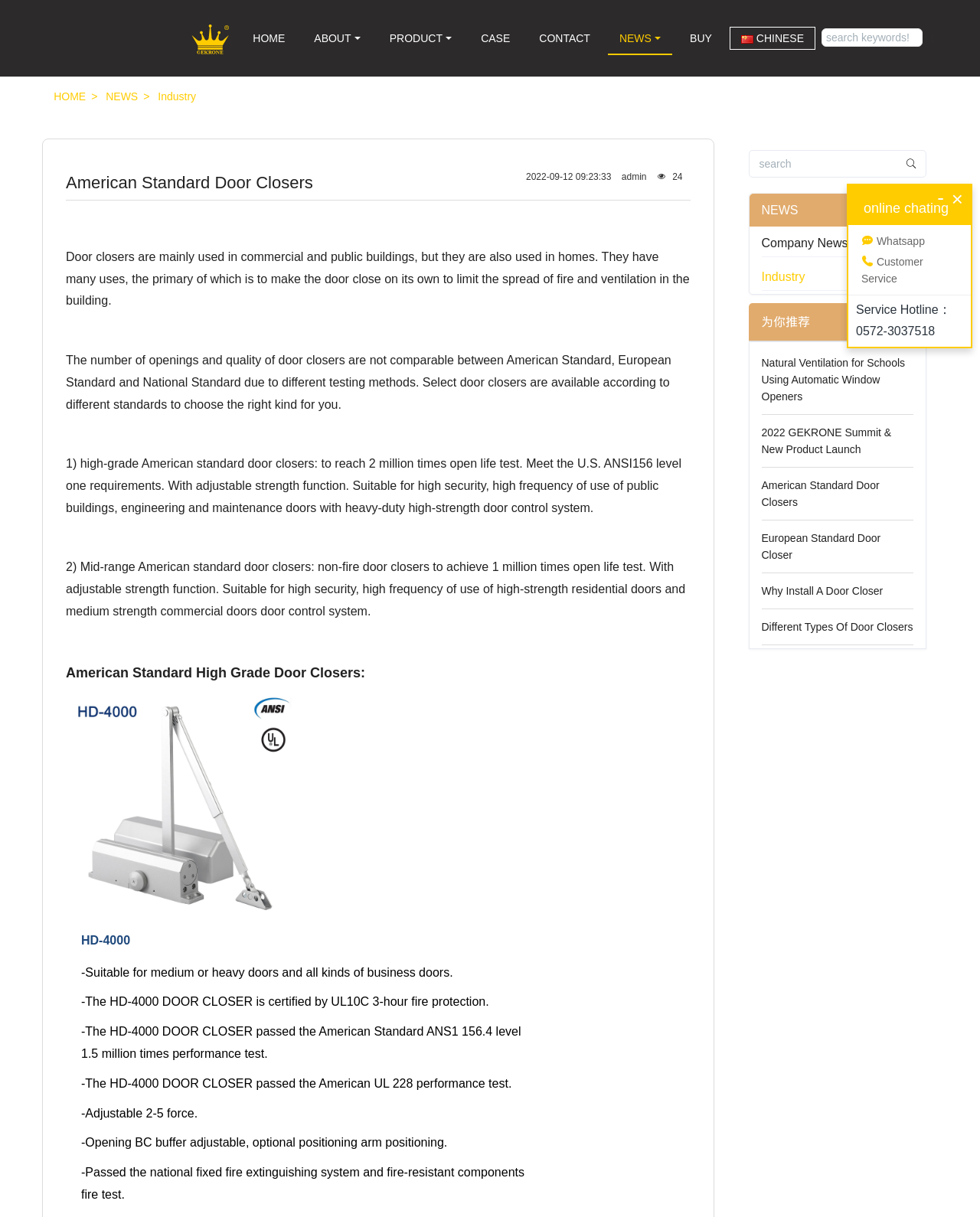Determine the bounding box coordinates of the section to be clicked to follow the instruction: "Search for keywords". The coordinates should be given as four float numbers between 0 and 1, formatted as [left, top, right, bottom].

[0.838, 0.023, 0.941, 0.038]